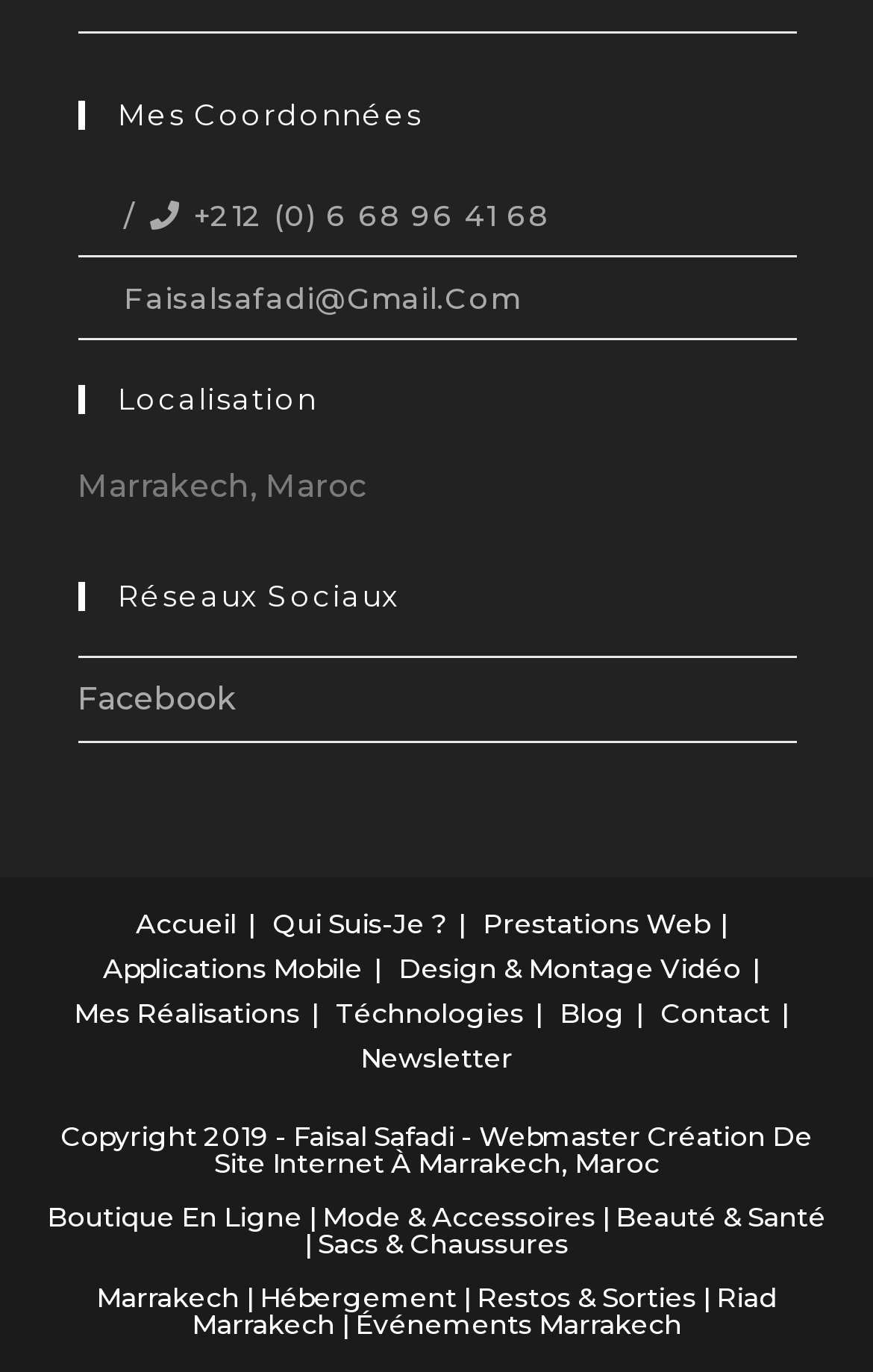What is the email address of the webmaster?
Answer the question with a detailed explanation, including all necessary information.

I found the email address of the webmaster by looking at the link element with the text 'Faisalsafadi@Gmail.Com', which is located right below the 'Mes Coordonnées' heading.